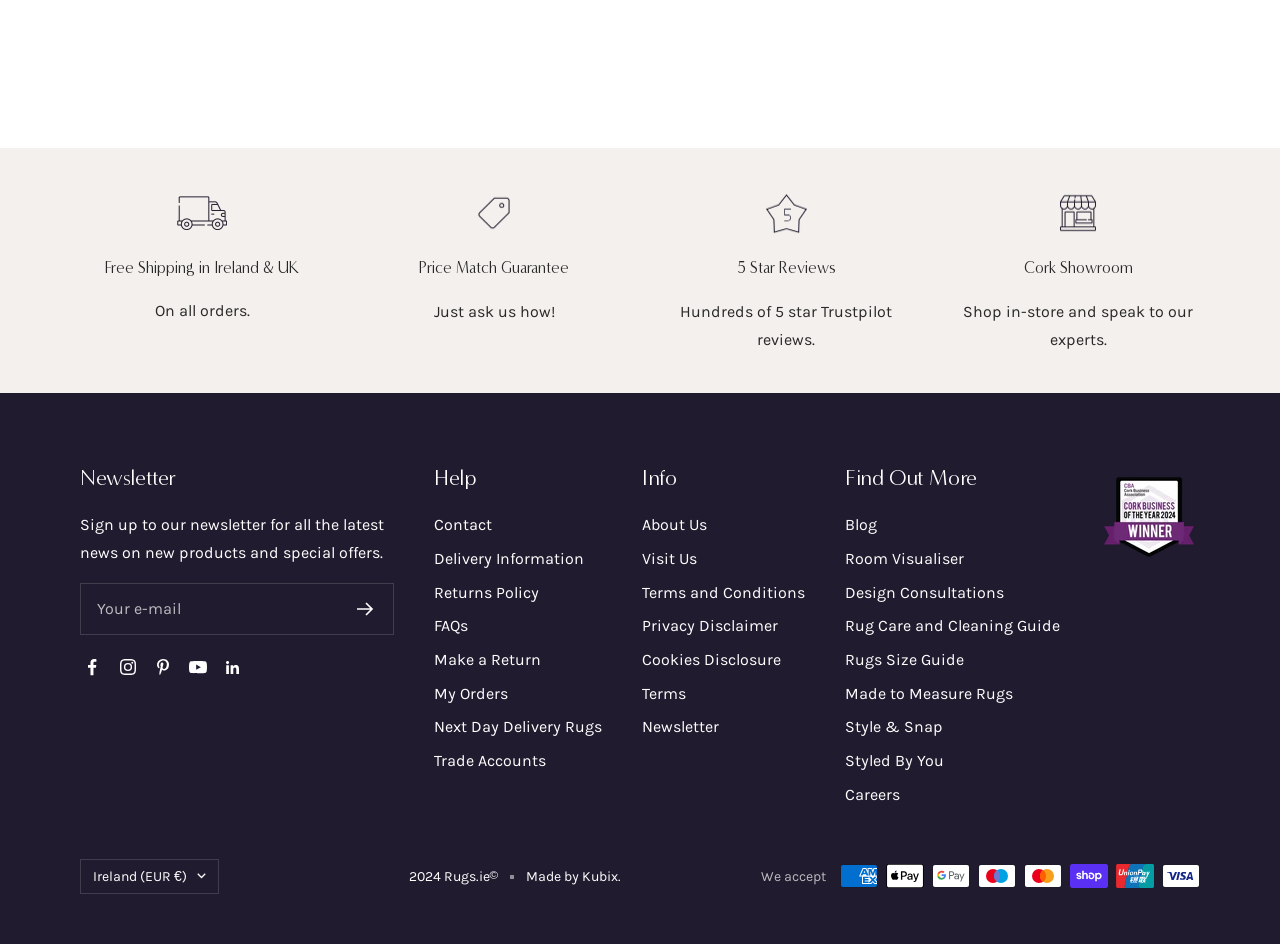Based on the element description: "Free Mini Course", identify the UI element and provide its bounding box coordinates. Use four float numbers between 0 and 1, [left, top, right, bottom].

None